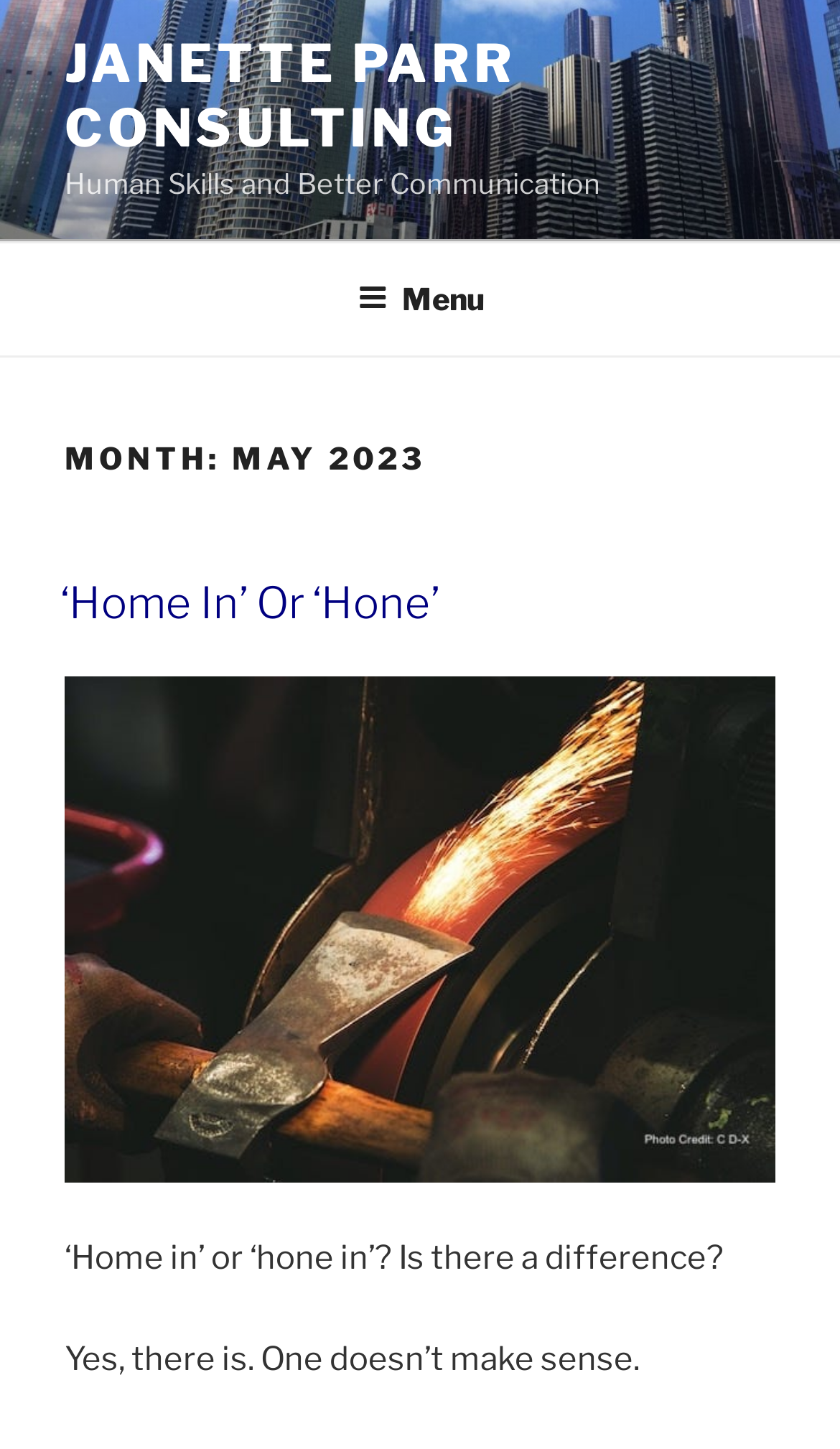Based on the element description "‘Home In’ Or ‘Hone’", predict the bounding box coordinates of the UI element.

[0.072, 0.398, 0.523, 0.434]